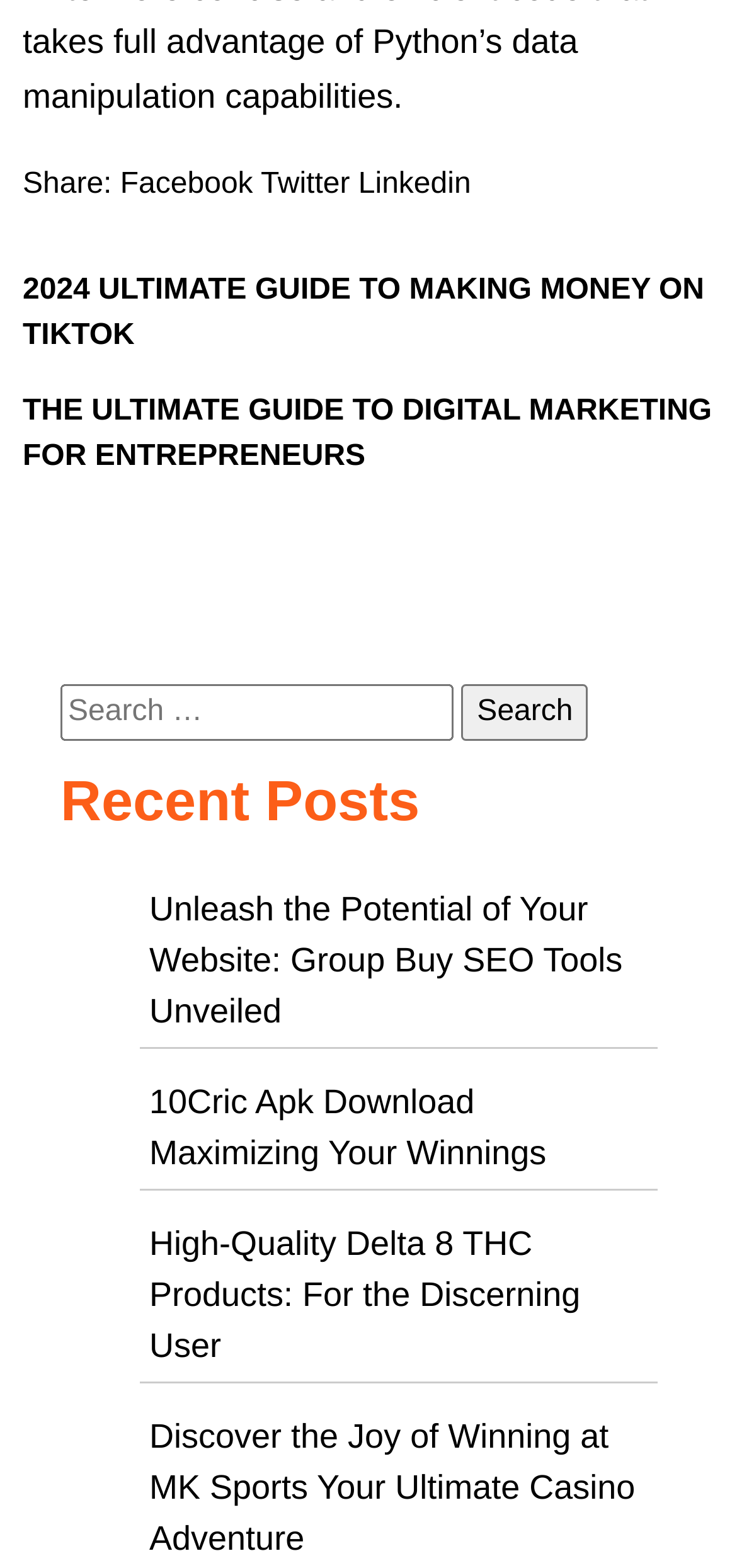What type of content is featured on this webpage?
From the screenshot, provide a brief answer in one word or phrase.

Blog posts